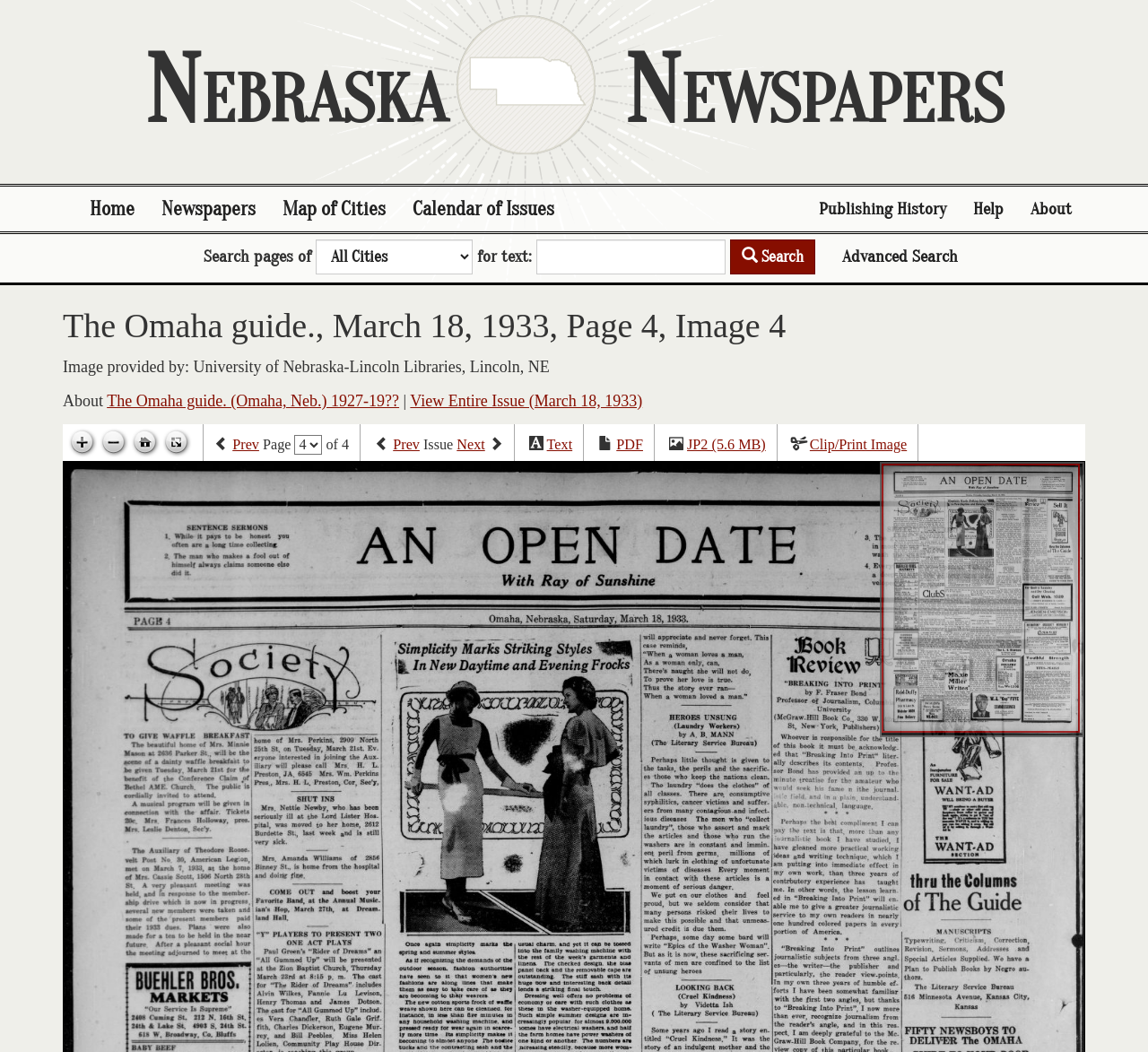Determine the bounding box coordinates (top-left x, top-left y, bottom-right x, bottom-right y) of the UI element described in the following text: thiruvAimozhi 10th centum

None